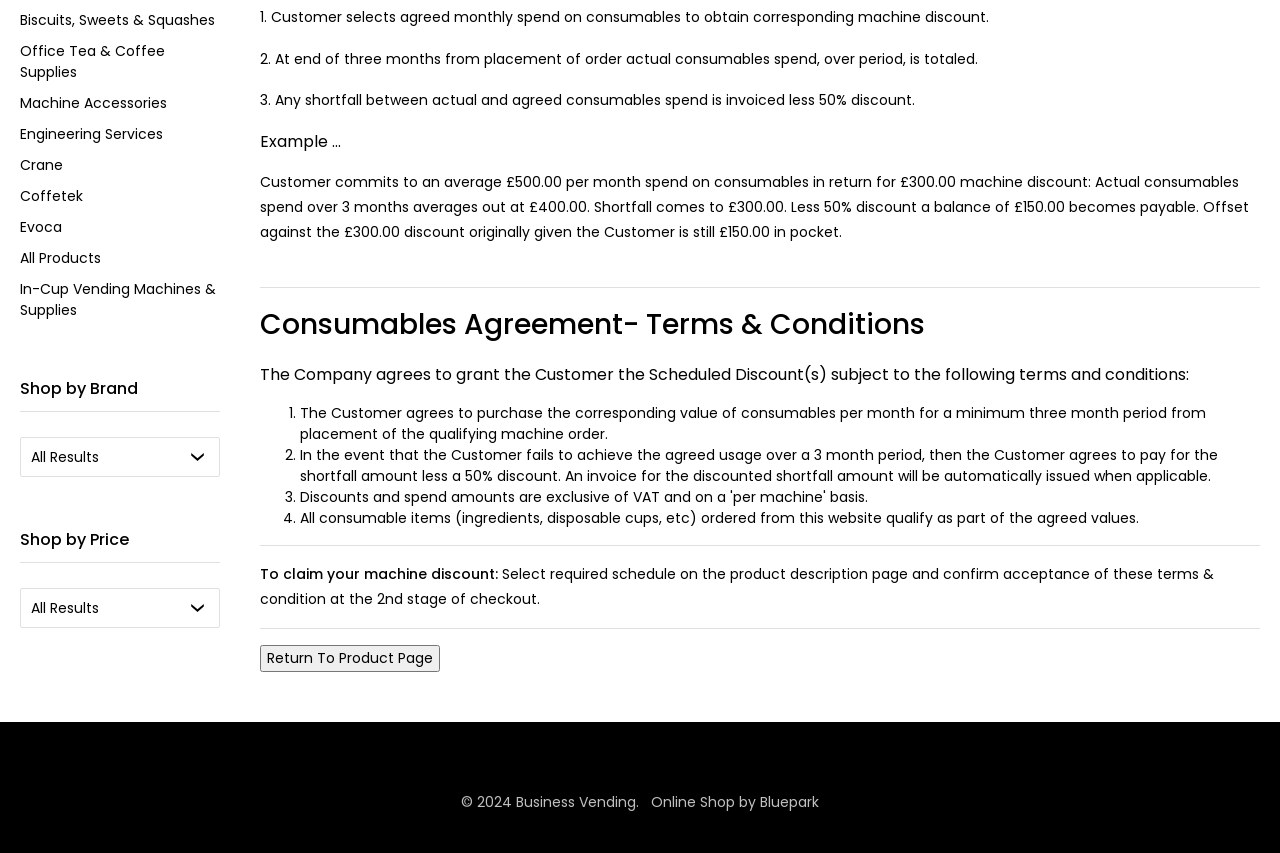Identify the bounding box for the described UI element: "Dublin Neighborhoods Mapped".

None